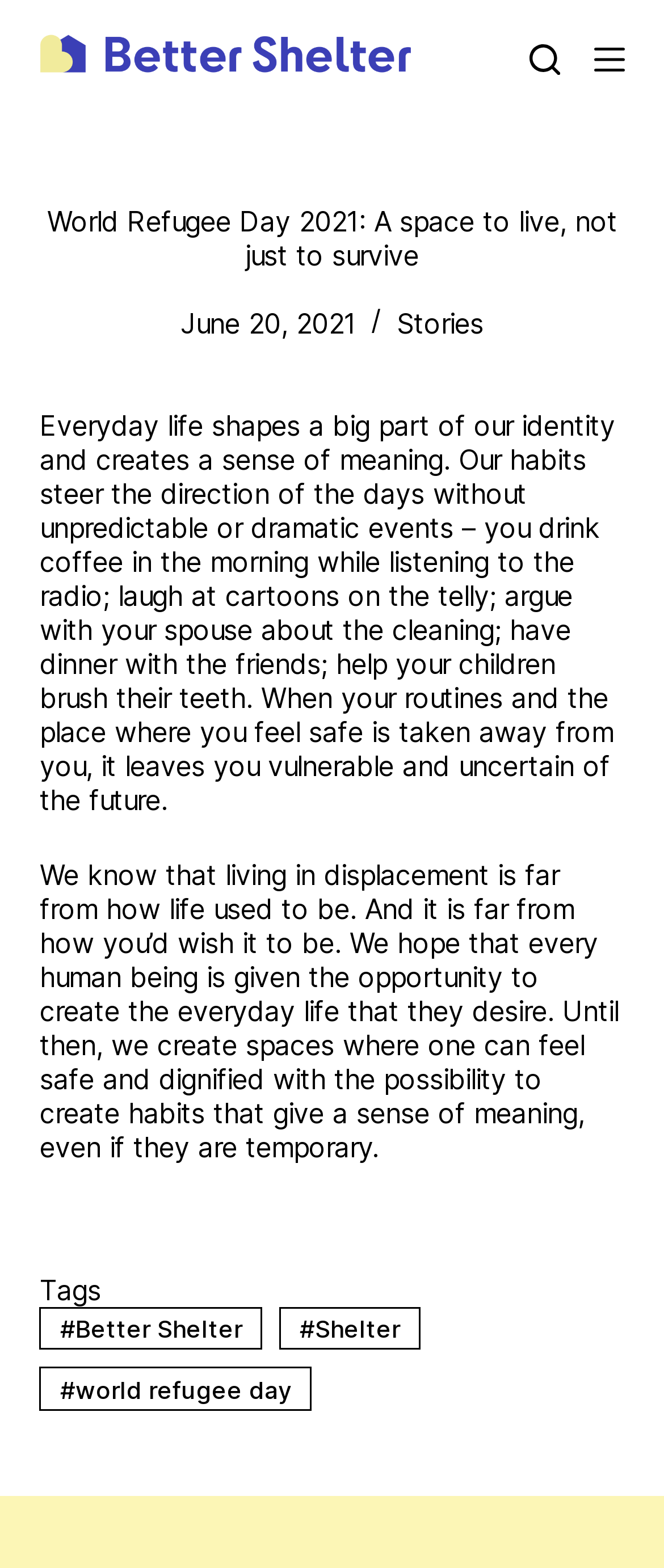Can you provide the bounding box coordinates for the element that should be clicked to implement the instruction: "Search for something"?

[0.796, 0.028, 0.843, 0.048]